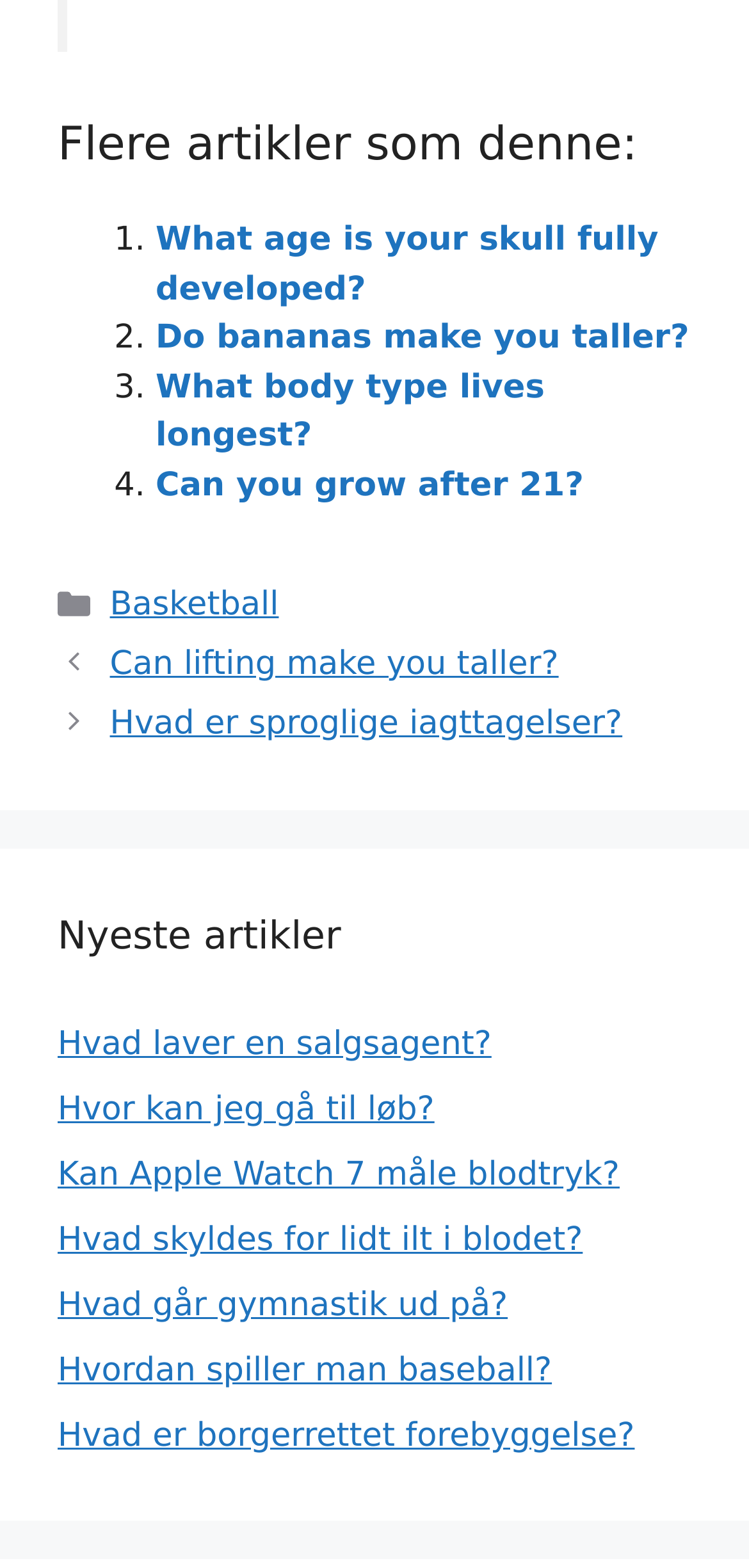Given the element description: "What body type lives longest?", predict the bounding box coordinates of the UI element it refers to, using four float numbers between 0 and 1, i.e., [left, top, right, bottom].

[0.208, 0.235, 0.727, 0.291]